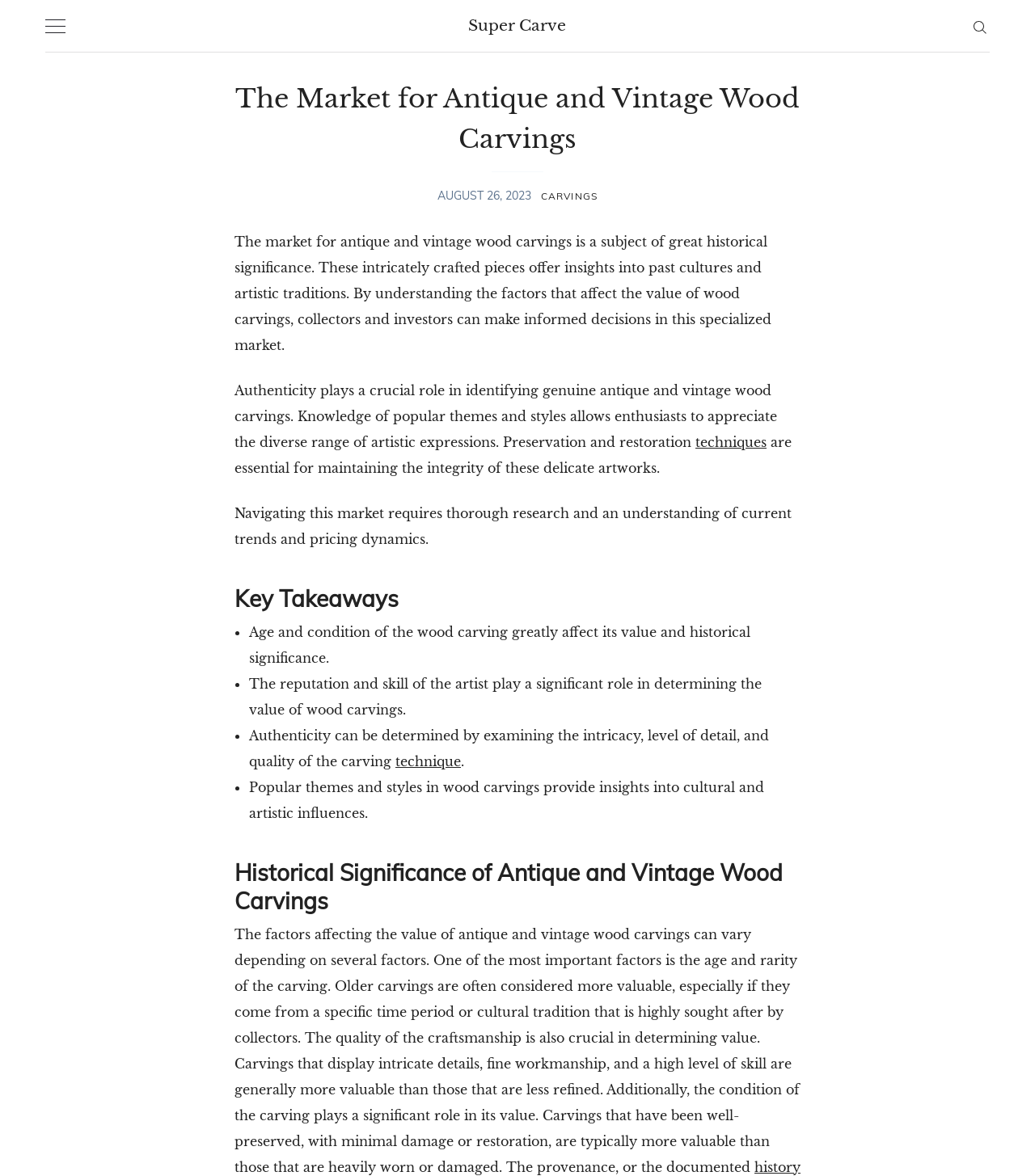What affects the value of antique and vintage wood carvings?
Please provide a single word or phrase as your answer based on the screenshot.

Age, condition, and craftsmanship